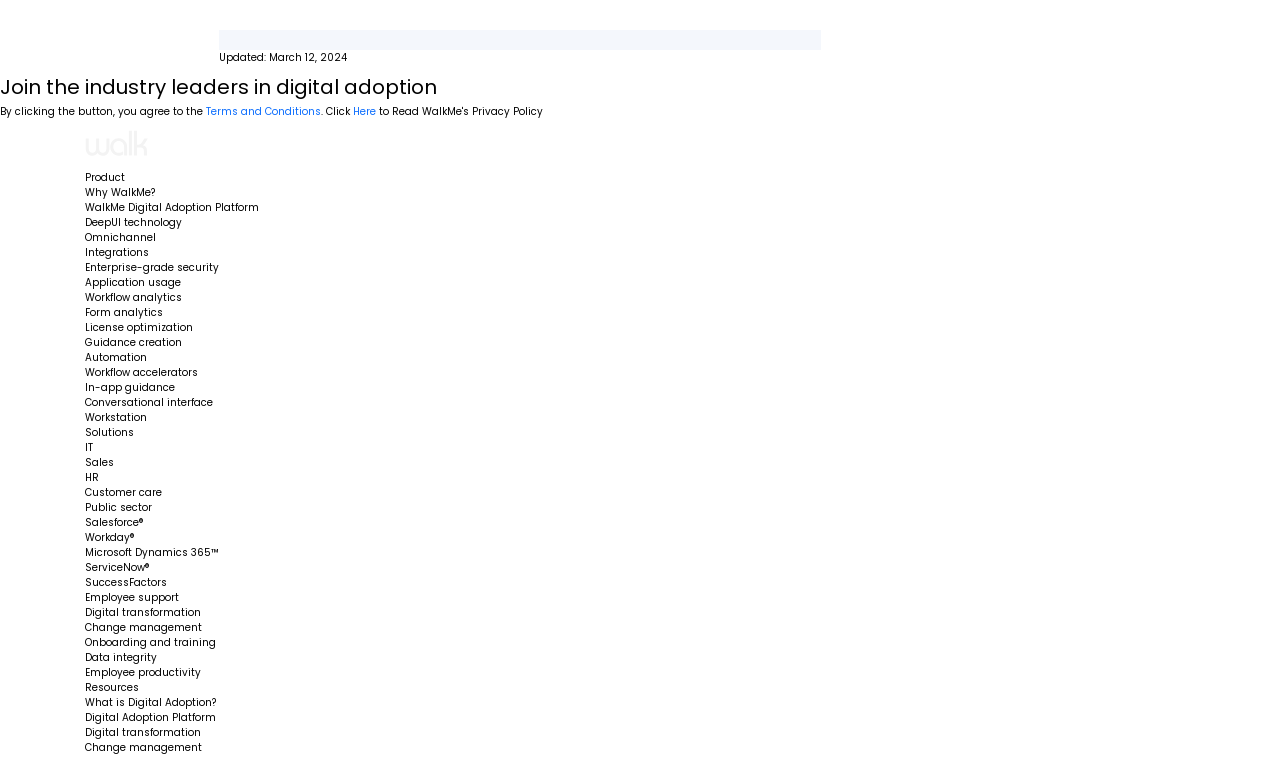Please answer the following question as detailed as possible based on the image: 
What are the main categories listed on the webpage?

The webpage has three main categories listed: 'Product', 'Solutions', and 'Resources', which are likely the main sections of the webpage or the company's offerings.